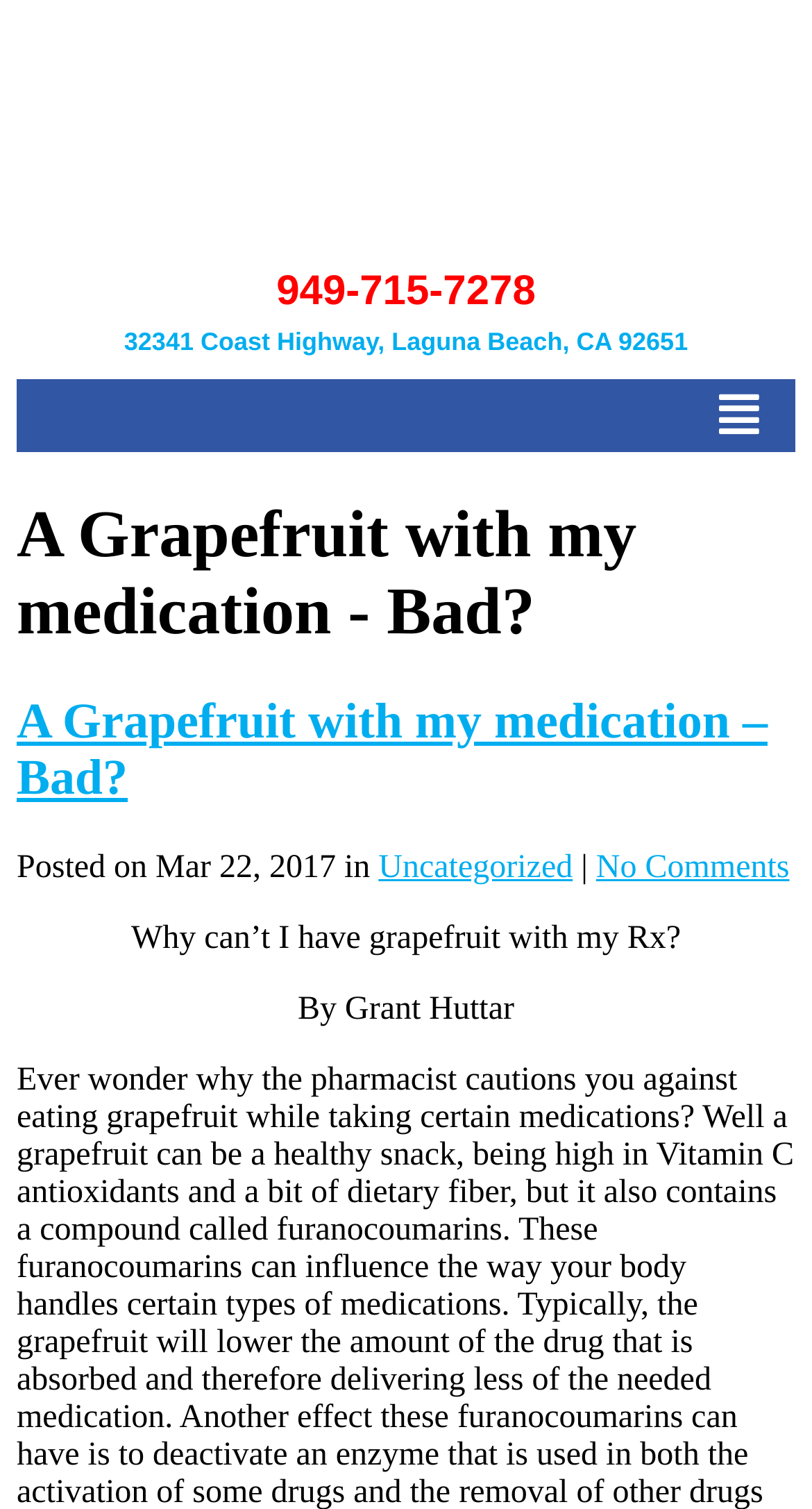Use a single word or phrase to answer the following:
Who is the author of the article?

Grant Huttar